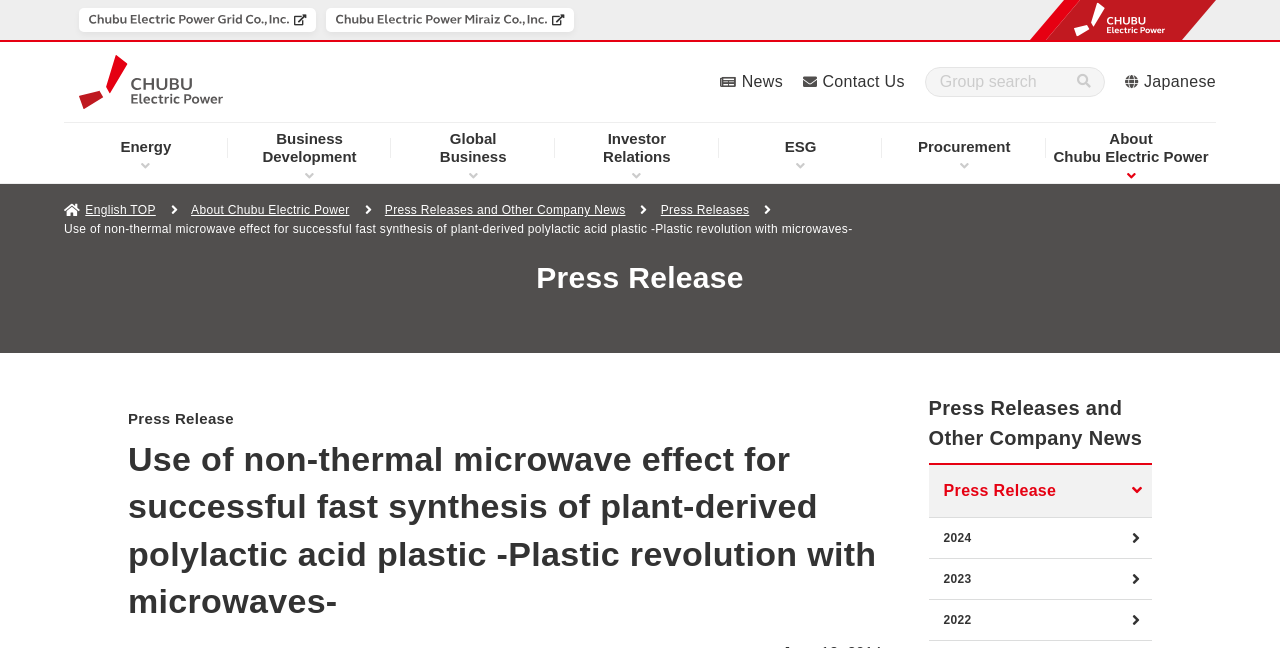Determine the bounding box coordinates of the element's region needed to click to follow the instruction: "Click the 'Contact Us' link". Provide these coordinates as four float numbers between 0 and 1, formatted as [left, top, right, bottom].

[0.642, 0.113, 0.707, 0.139]